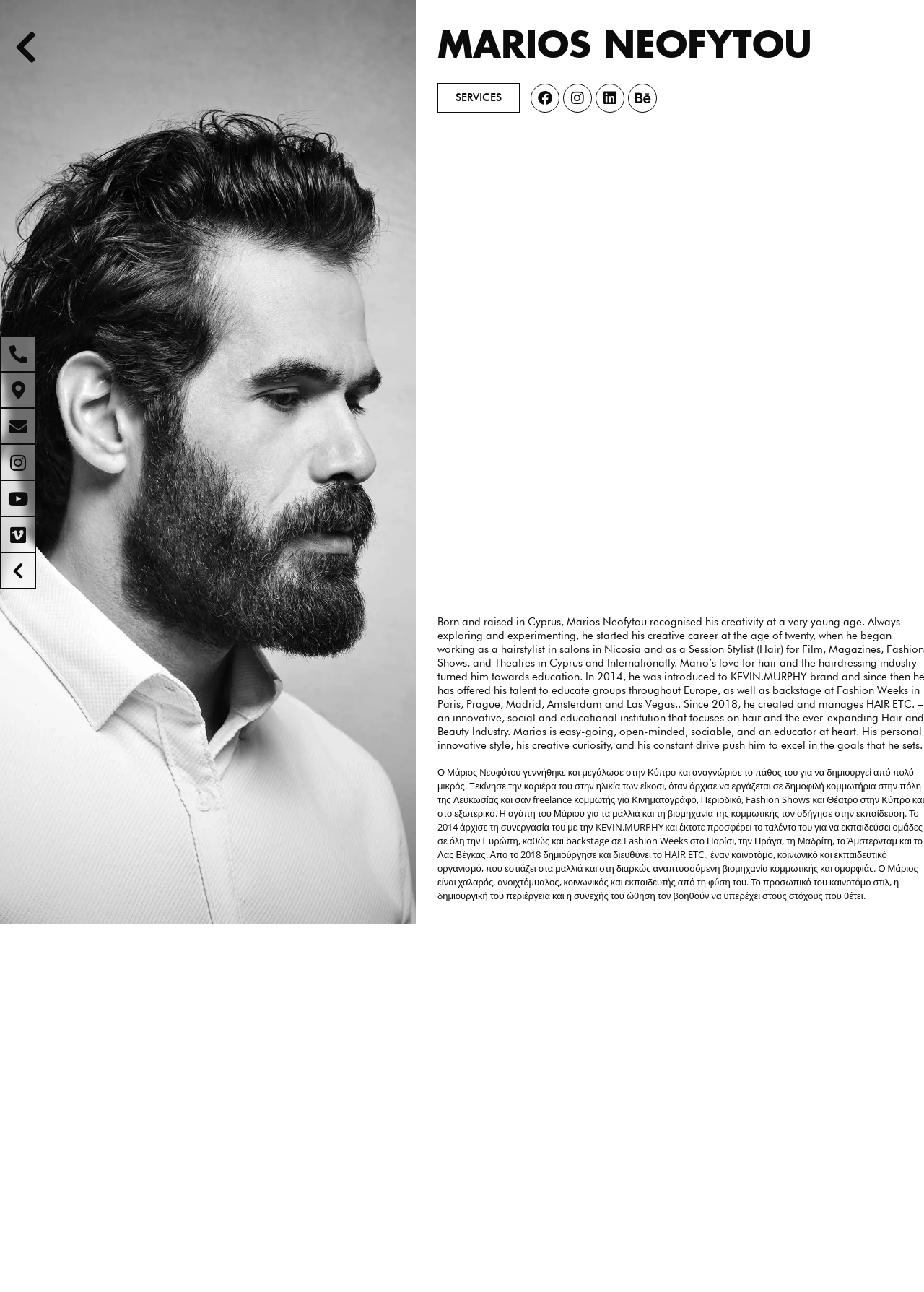Identify the bounding box coordinates of the clickable region to carry out the given instruction: "Read more about Verity".

None